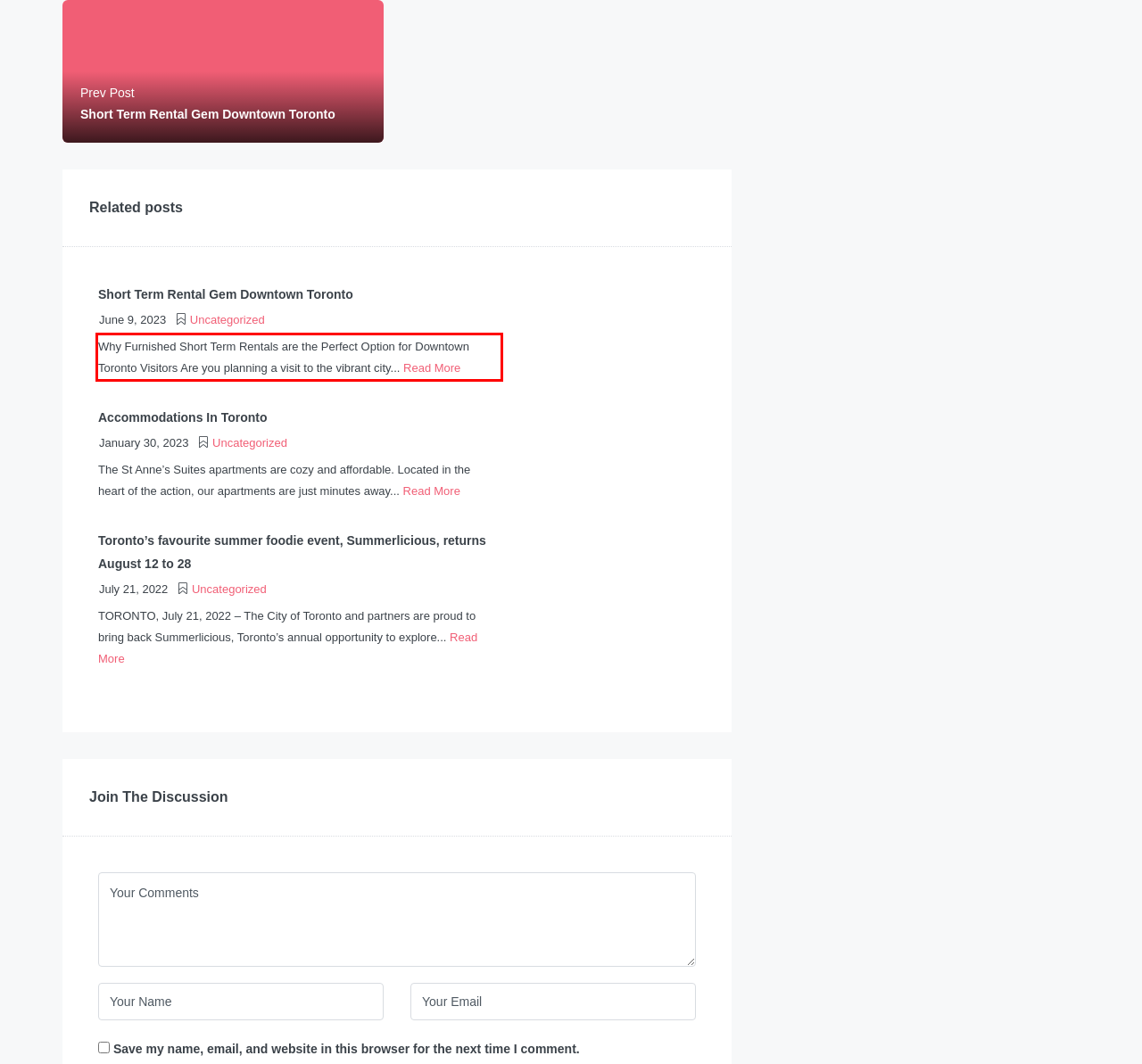The screenshot provided shows a webpage with a red bounding box. Apply OCR to the text within this red bounding box and provide the extracted content.

Why Furnished Short Term Rentals are the Perfect Option for Downtown Toronto Visitors Are you planning a visit to the vibrant city... Read More